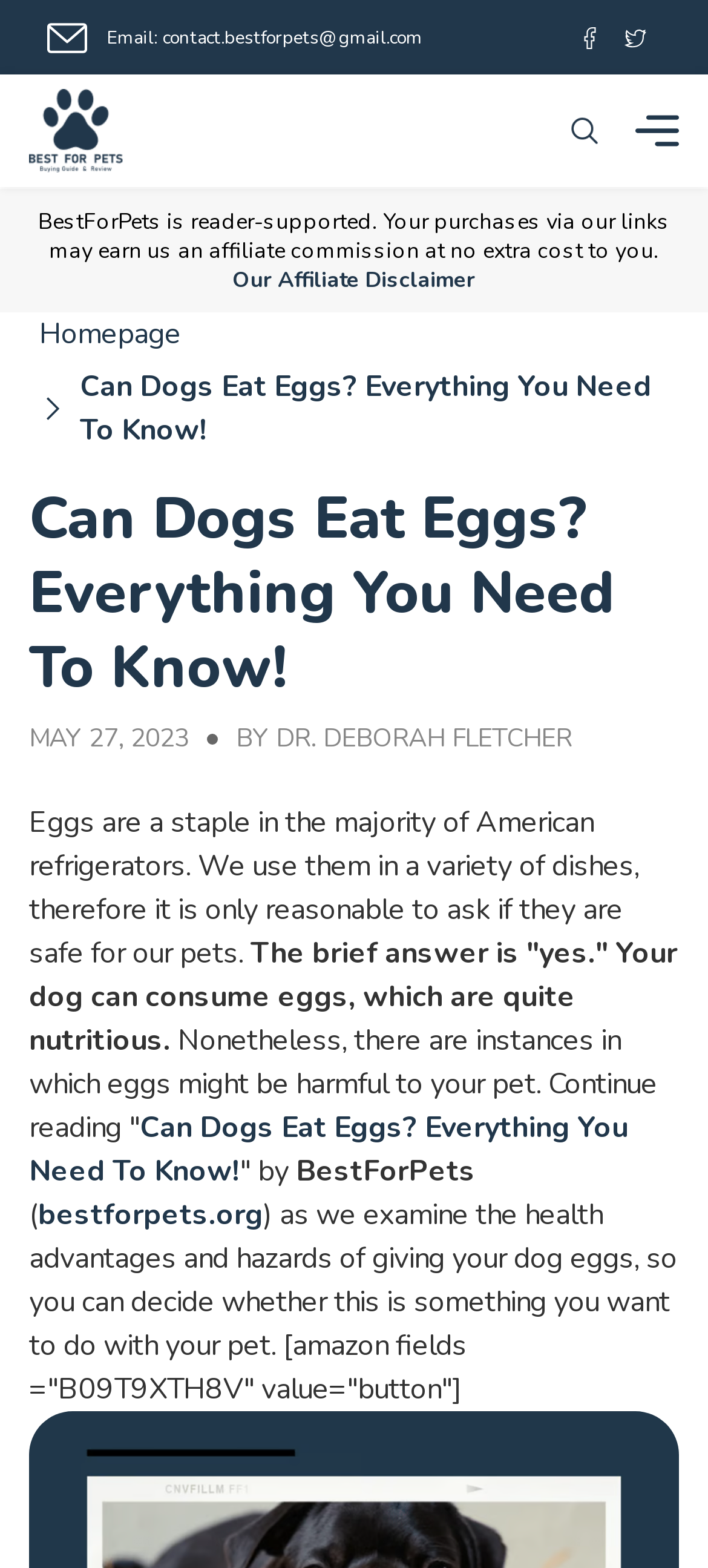Identify the bounding box of the HTML element described as: "Our Affiliate Disclaimer".

[0.328, 0.169, 0.672, 0.188]